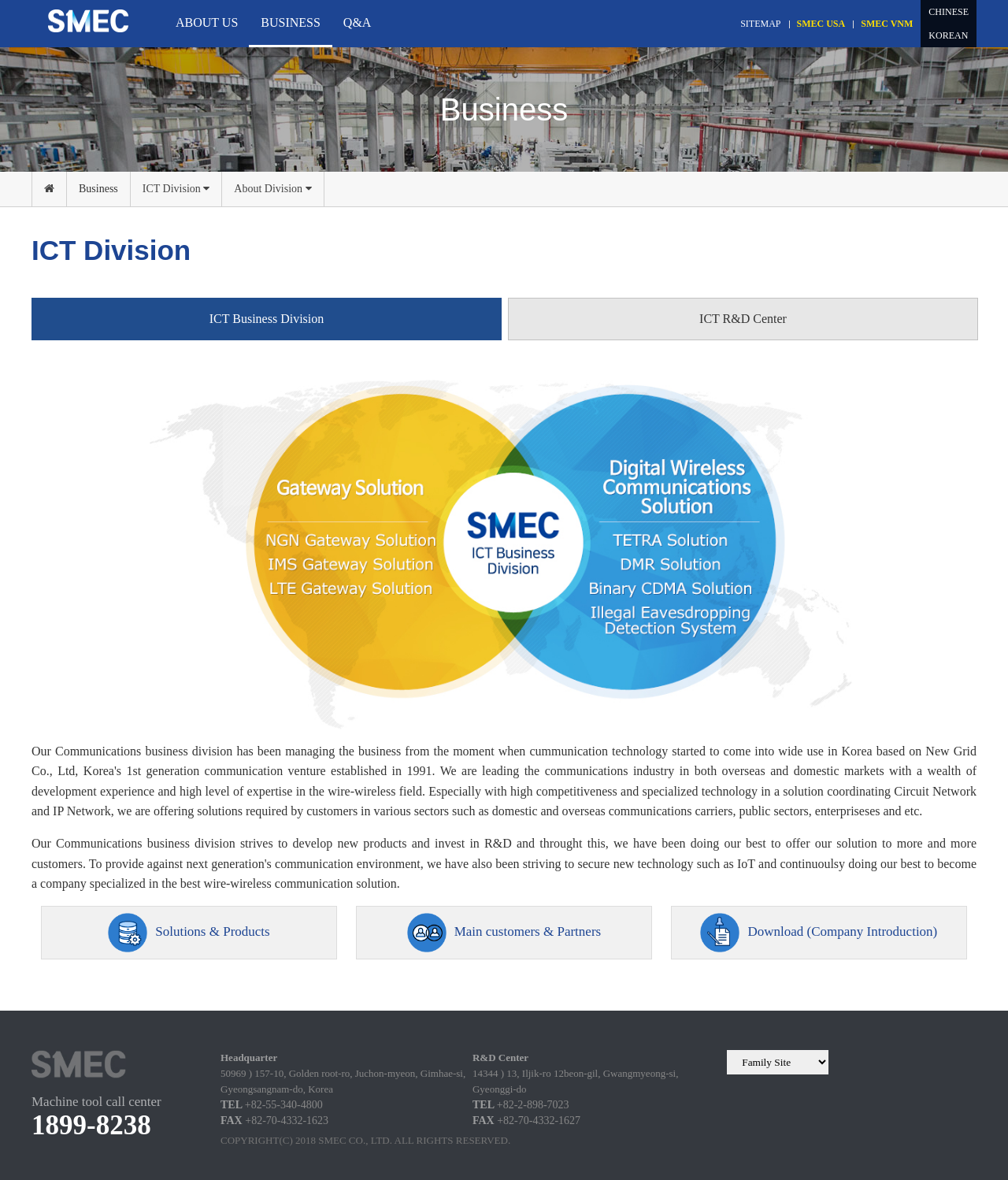Locate the bounding box of the UI element with the following description: "About Division".

[0.232, 0.154, 0.309, 0.167]